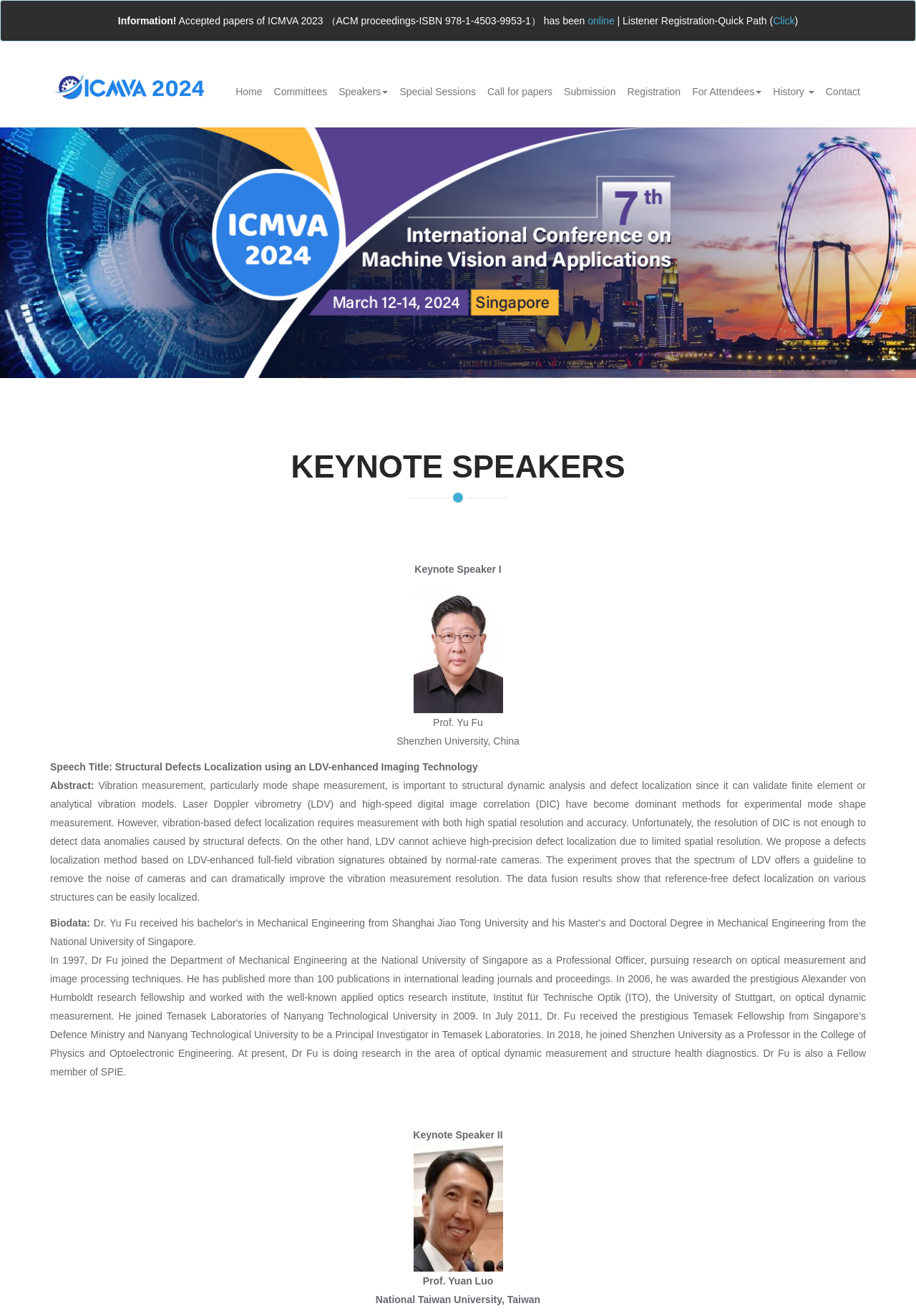What is the title of the keynote speaker session?
Refer to the screenshot and respond with a concise word or phrase.

KEYNOTE SPEAKERS